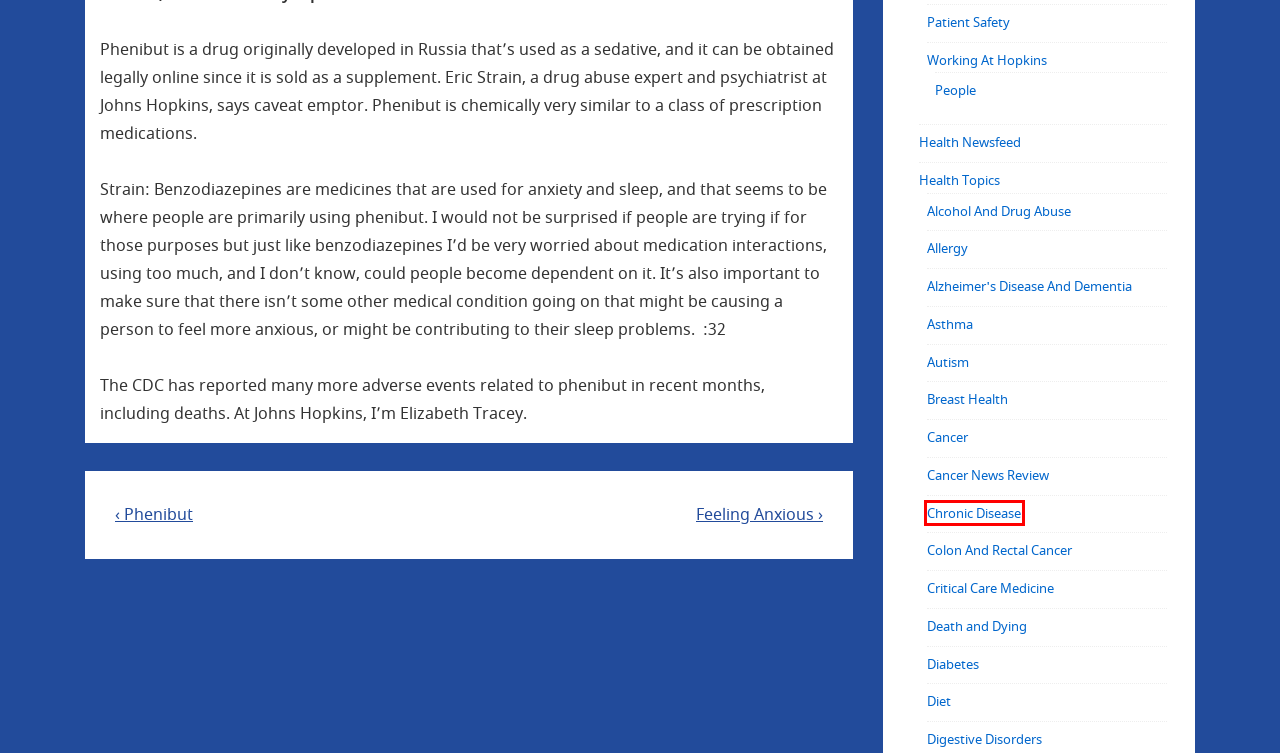You are presented with a screenshot of a webpage with a red bounding box. Select the webpage description that most closely matches the new webpage after clicking the element inside the red bounding box. The options are:
A. Diet – Johns Hopkins Medicine Podcasts
B. Health Topics – Johns Hopkins Medicine Podcasts
C. Cancer News Review – Johns Hopkins Medicine Podcasts
D. Chronic Disease – Johns Hopkins Medicine Podcasts
E. Alcohol And Drug Abuse – Johns Hopkins Medicine Podcasts
F. Critical Care Medicine – Johns Hopkins Medicine Podcasts
G. Asthma – Johns Hopkins Medicine Podcasts
H. Diabetes – Johns Hopkins Medicine Podcasts

D